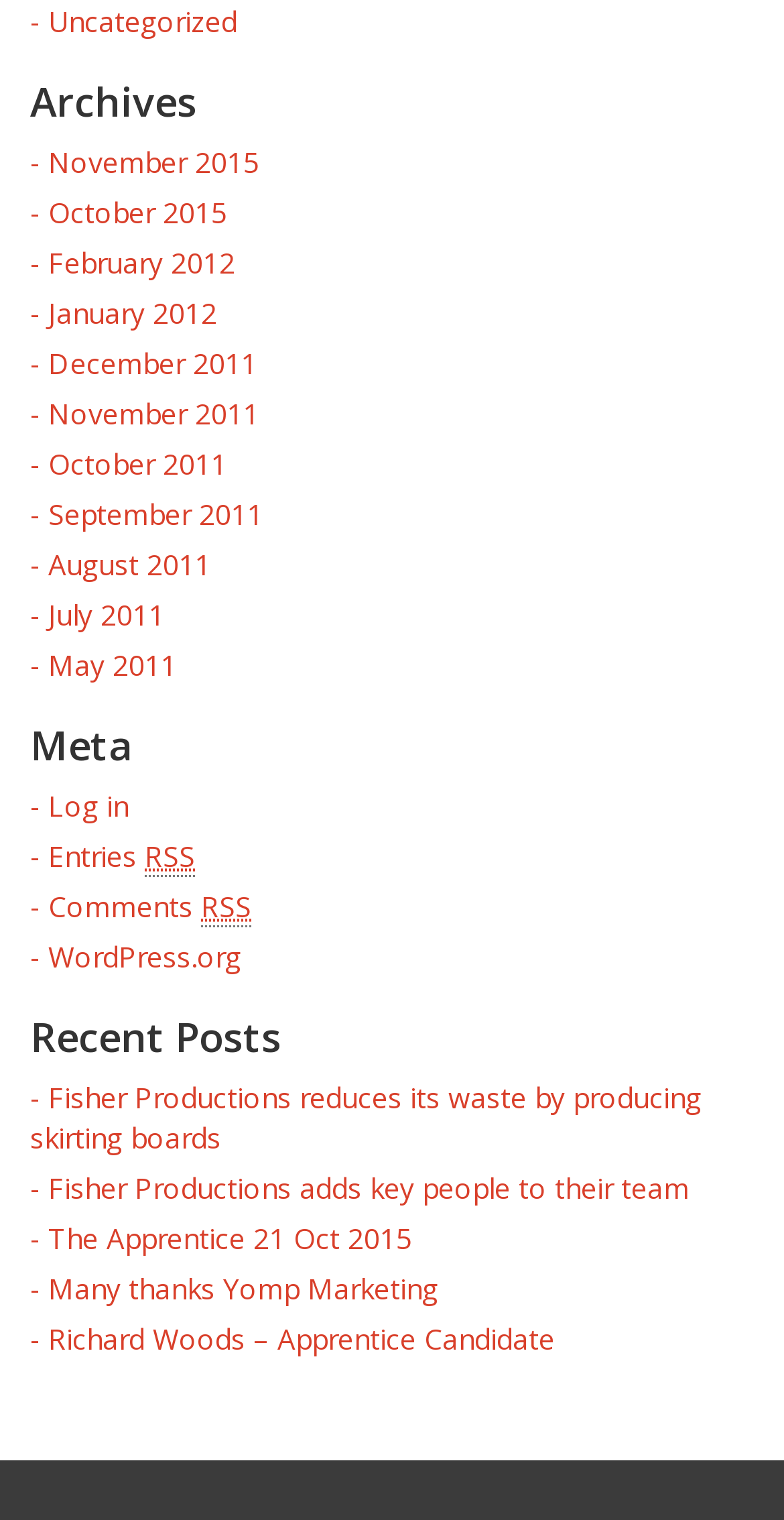Locate the bounding box coordinates of the UI element described by: "Comments RSS". The bounding box coordinates should consist of four float numbers between 0 and 1, i.e., [left, top, right, bottom].

[0.038, 0.583, 0.321, 0.61]